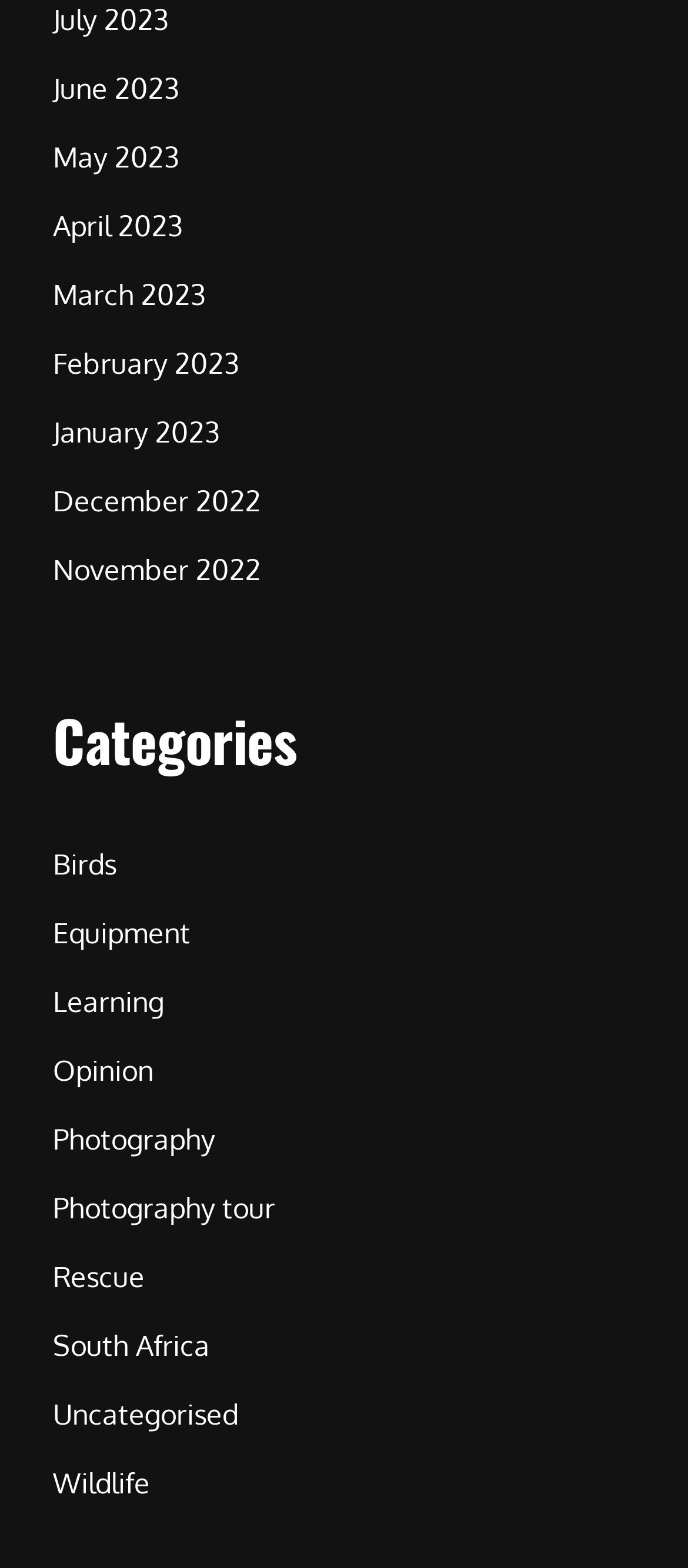Please find the bounding box coordinates (top-left x, top-left y, bottom-right x, bottom-right y) in the screenshot for the UI element described as follows: Rescue

[0.077, 0.796, 0.21, 0.832]